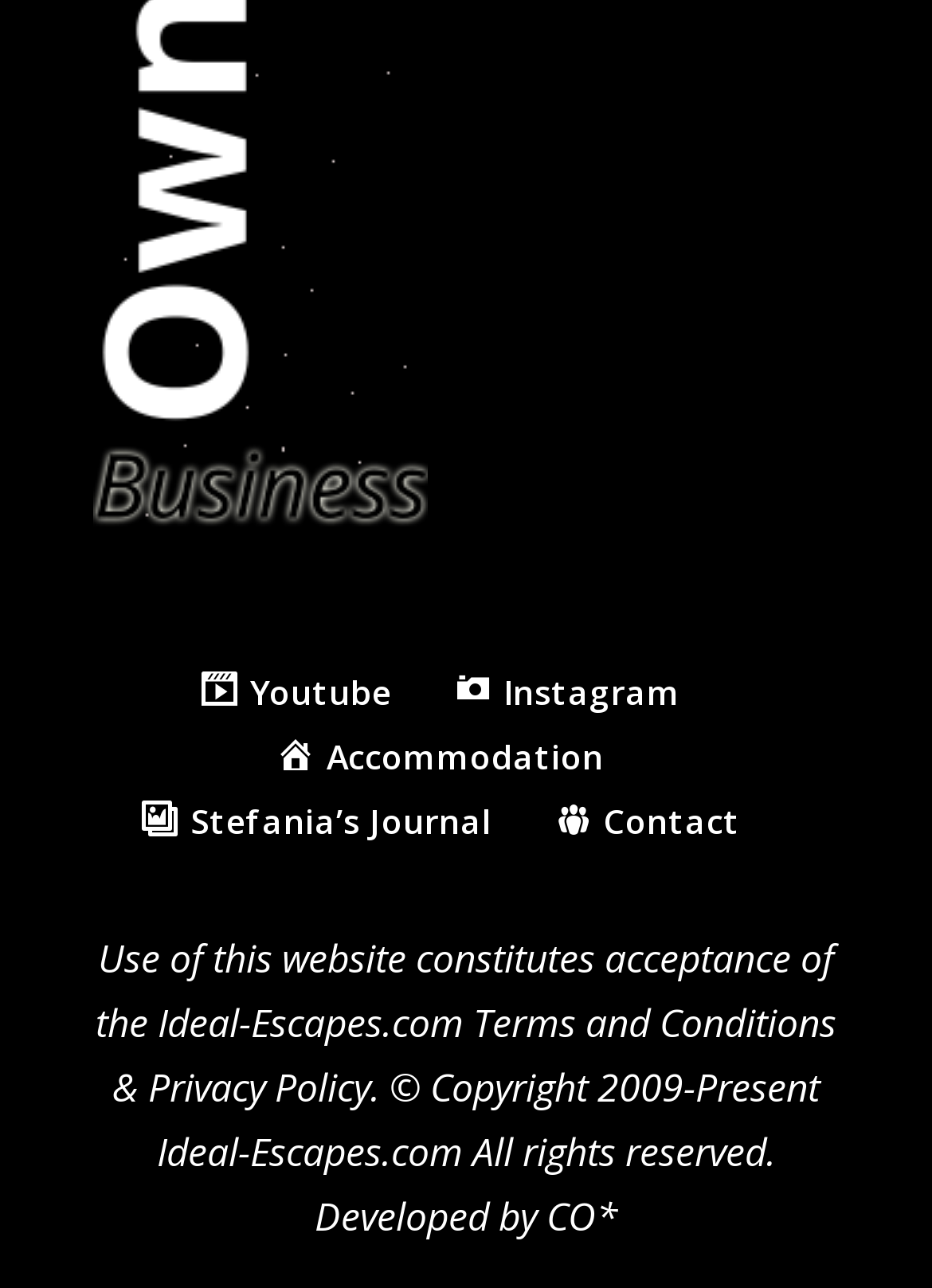How many links are there at the top of the webpage?
Please describe in detail the information shown in the image to answer the question.

By counting the links at the top of the webpage, I found that there are five links, which are Youtube, Instagram, Accommodation, Stefania’s Journal, and Contact.